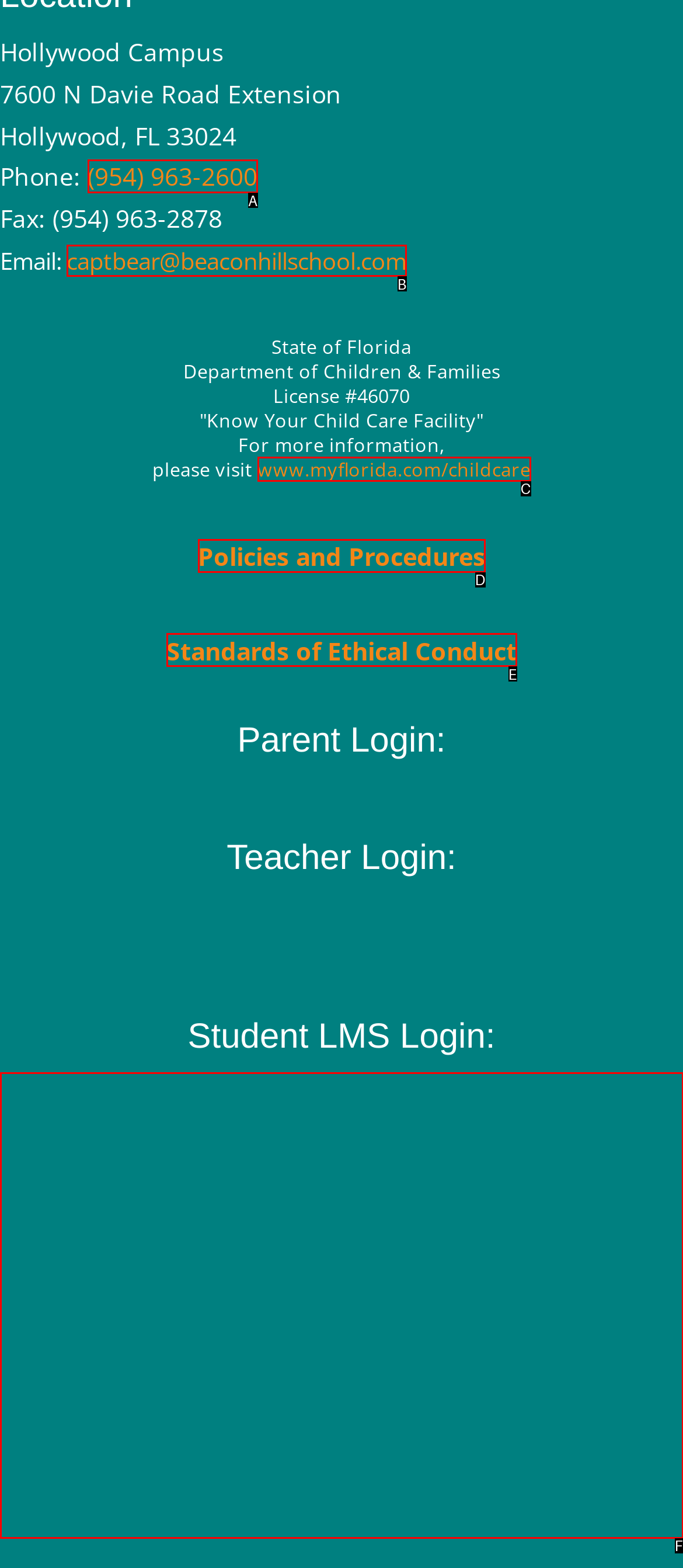From the description: (954) 963-2600, identify the option that best matches and reply with the letter of that option directly.

A